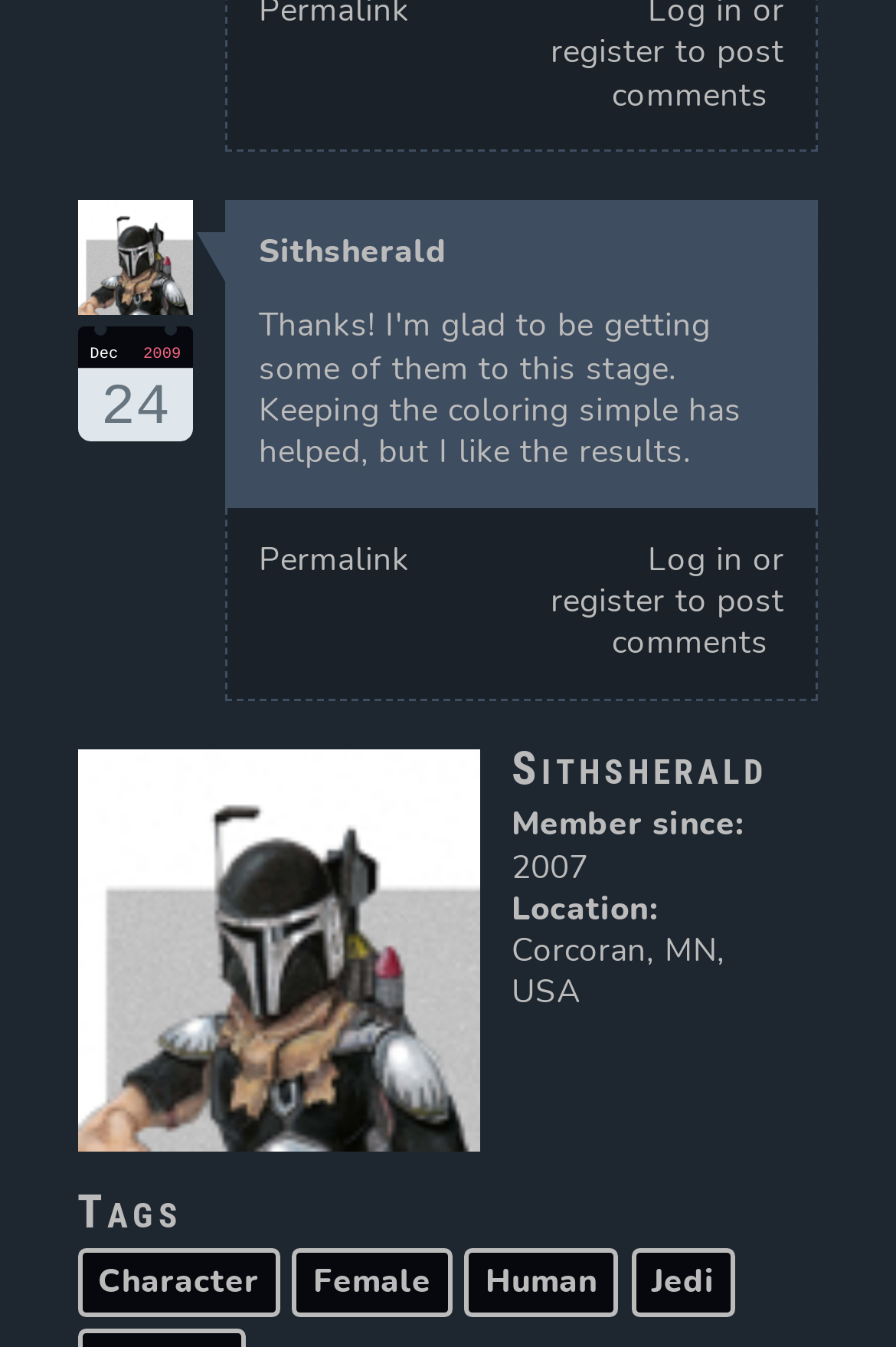What is the location of the user Sithsherald?
Please provide a comprehensive answer based on the information in the image.

I looked for the article element with ID 197, and found the StaticText element with text 'Location' inside it, followed by another StaticText element with text 'Corcoran, MN, USA', which is likely the location of the user Sithsherald.